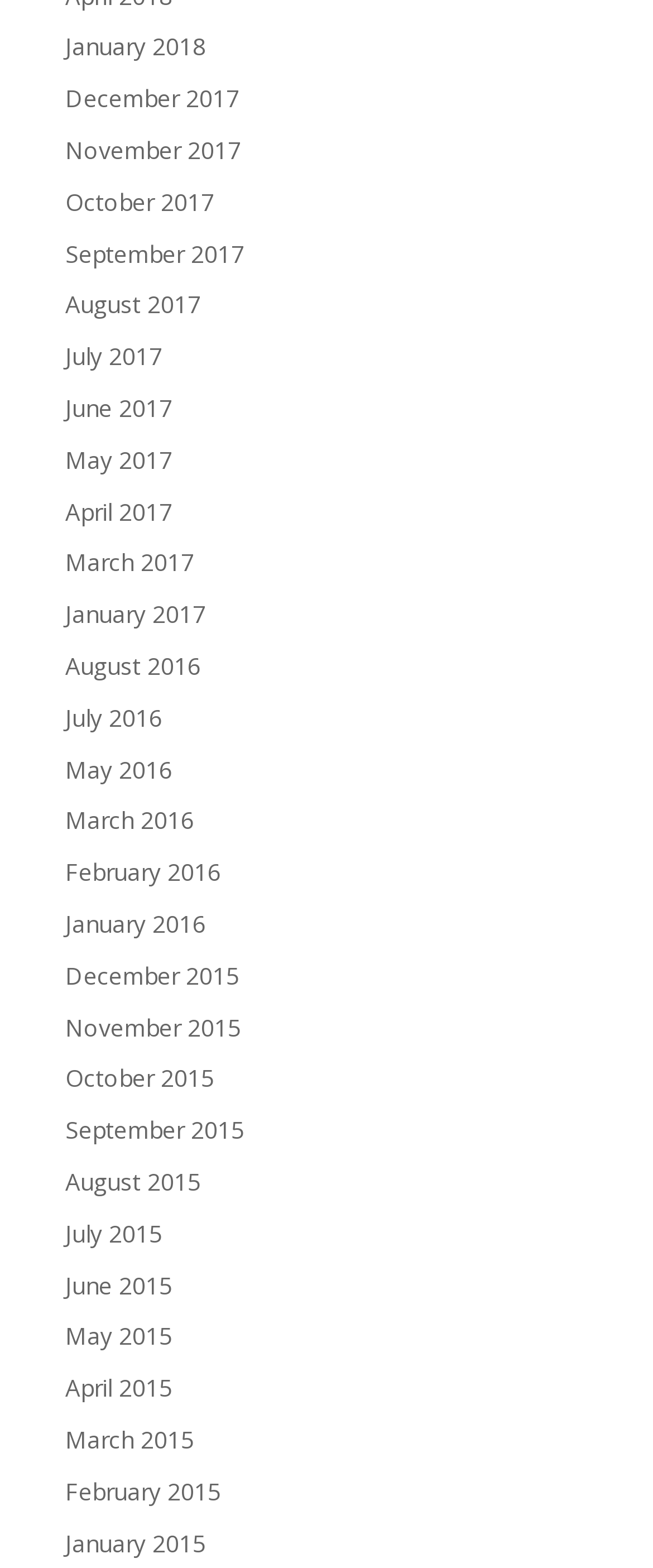Are the months listed in chronological order? Please answer the question using a single word or phrase based on the image.

Yes